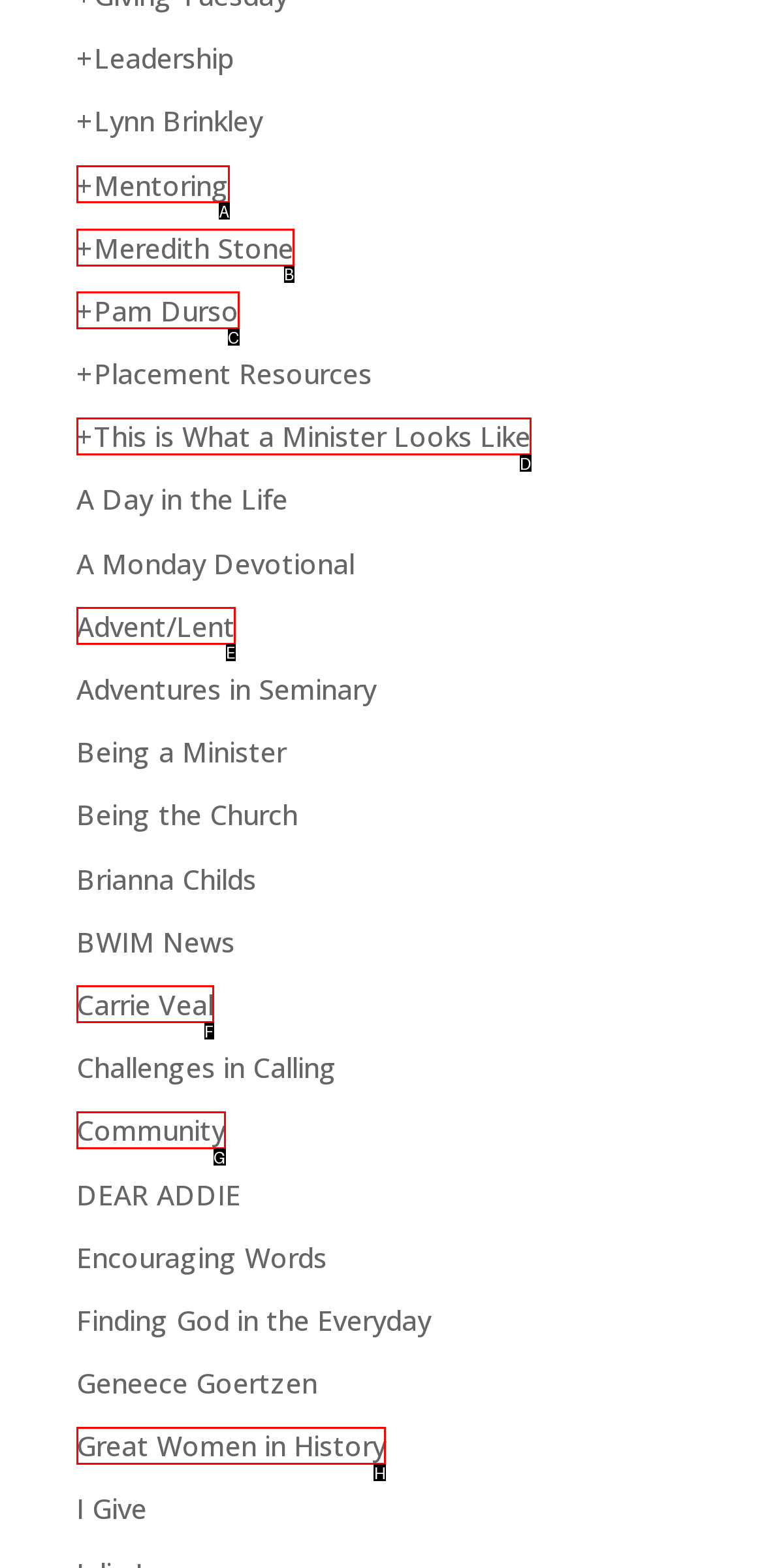Identify the correct UI element to click on to achieve the task: Explore Great Women in History. Provide the letter of the appropriate element directly from the available choices.

H